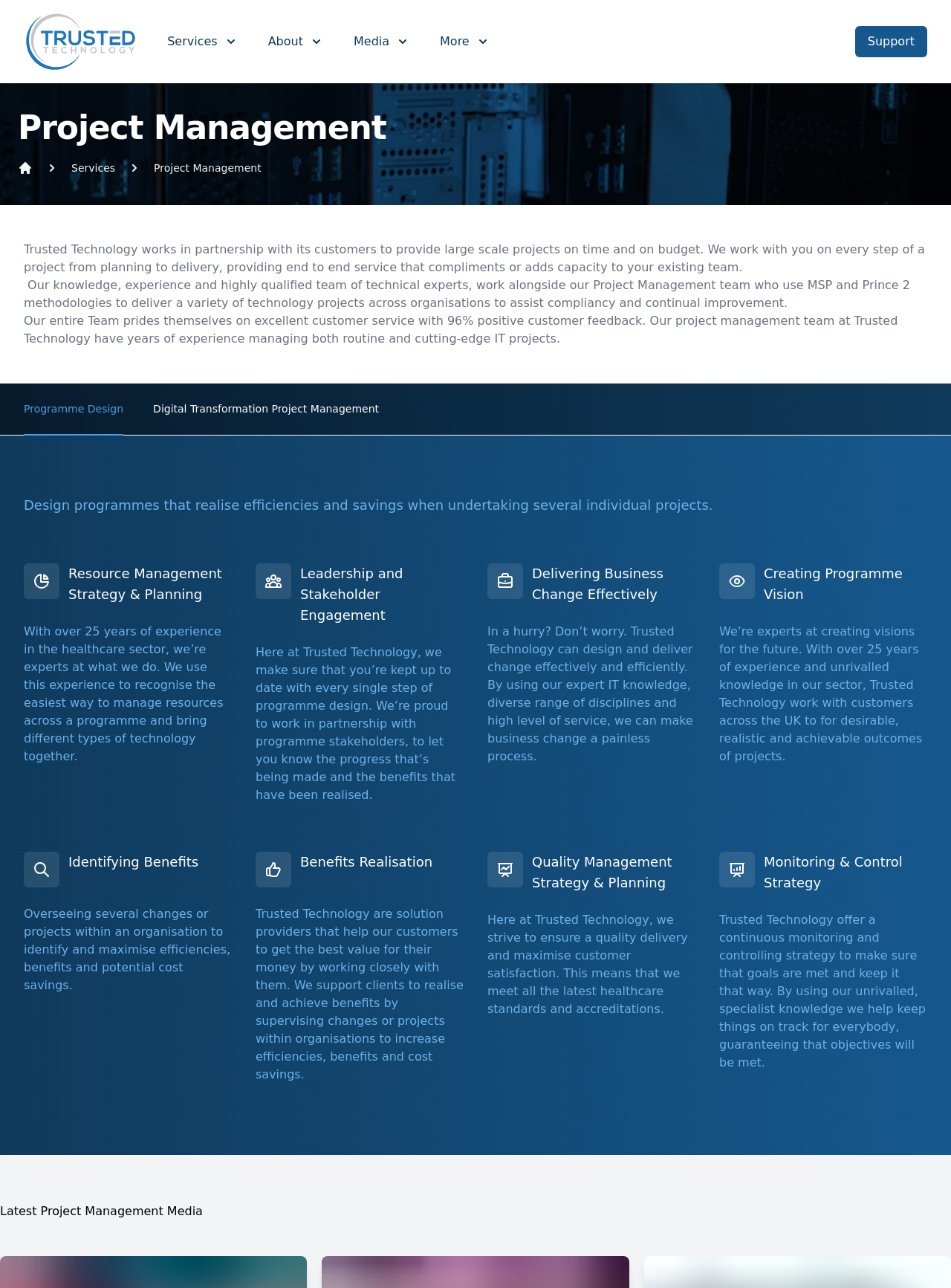Pinpoint the bounding box coordinates of the element that must be clicked to accomplish the following instruction: "Click the More button". The coordinates should be in the format of four float numbers between 0 and 1, i.e., [left, top, right, bottom].

[0.463, 0.025, 0.515, 0.039]